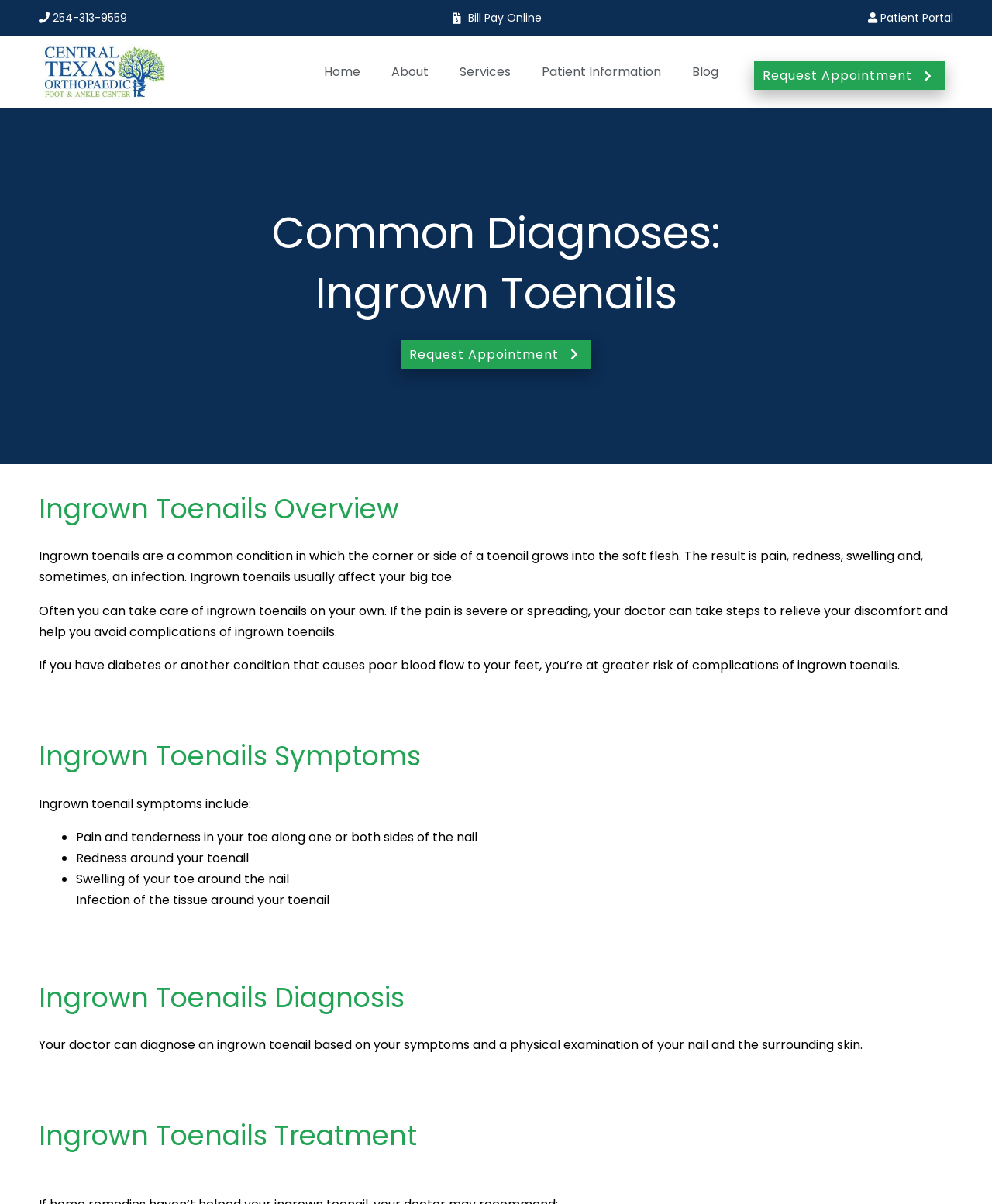Determine the bounding box coordinates of the region to click in order to accomplish the following instruction: "Call the office". Provide the coordinates as four float numbers between 0 and 1, specifically [left, top, right, bottom].

[0.039, 0.008, 0.128, 0.021]